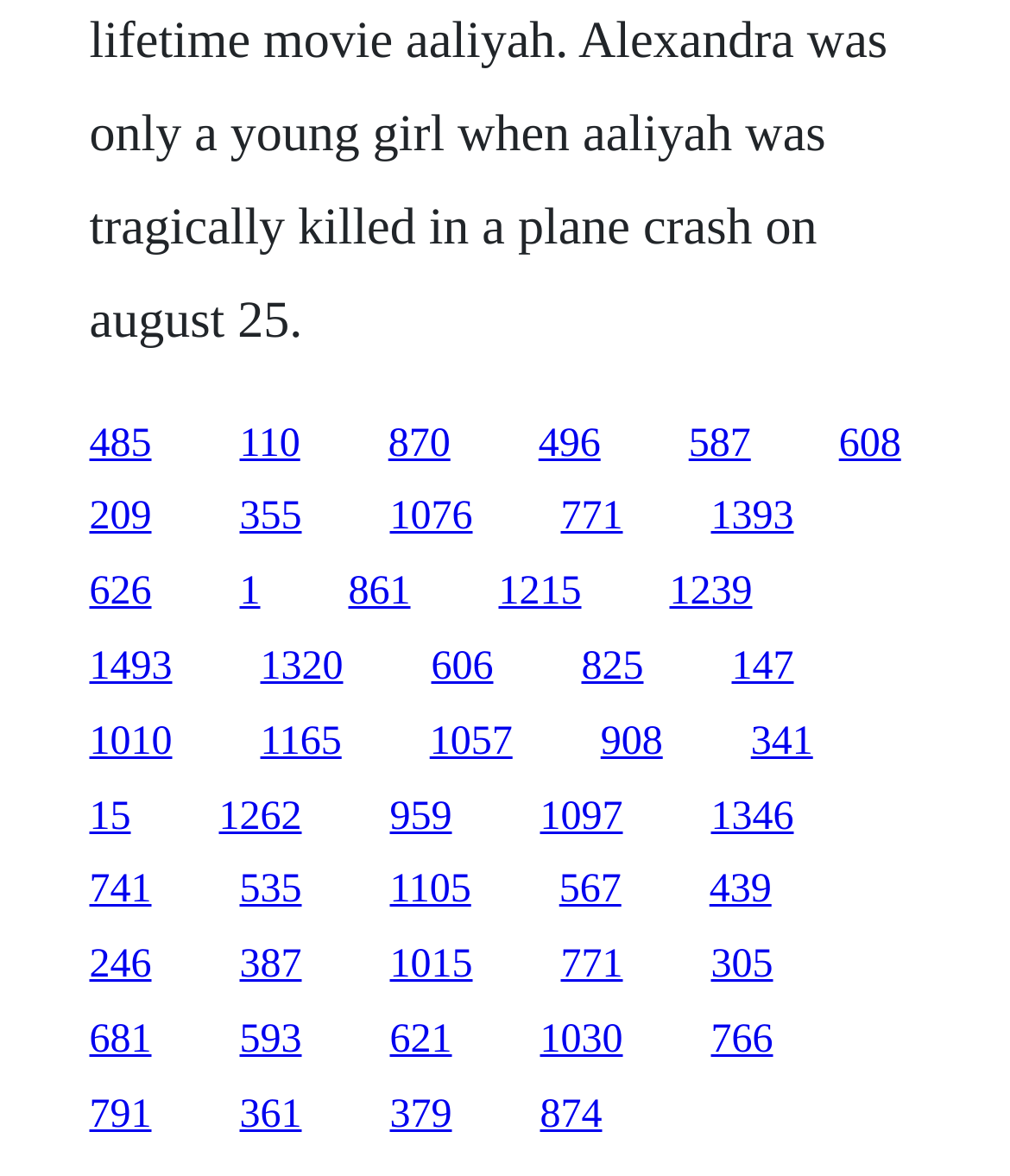How many links are on the webpage?
Using the image as a reference, answer with just one word or a short phrase.

30